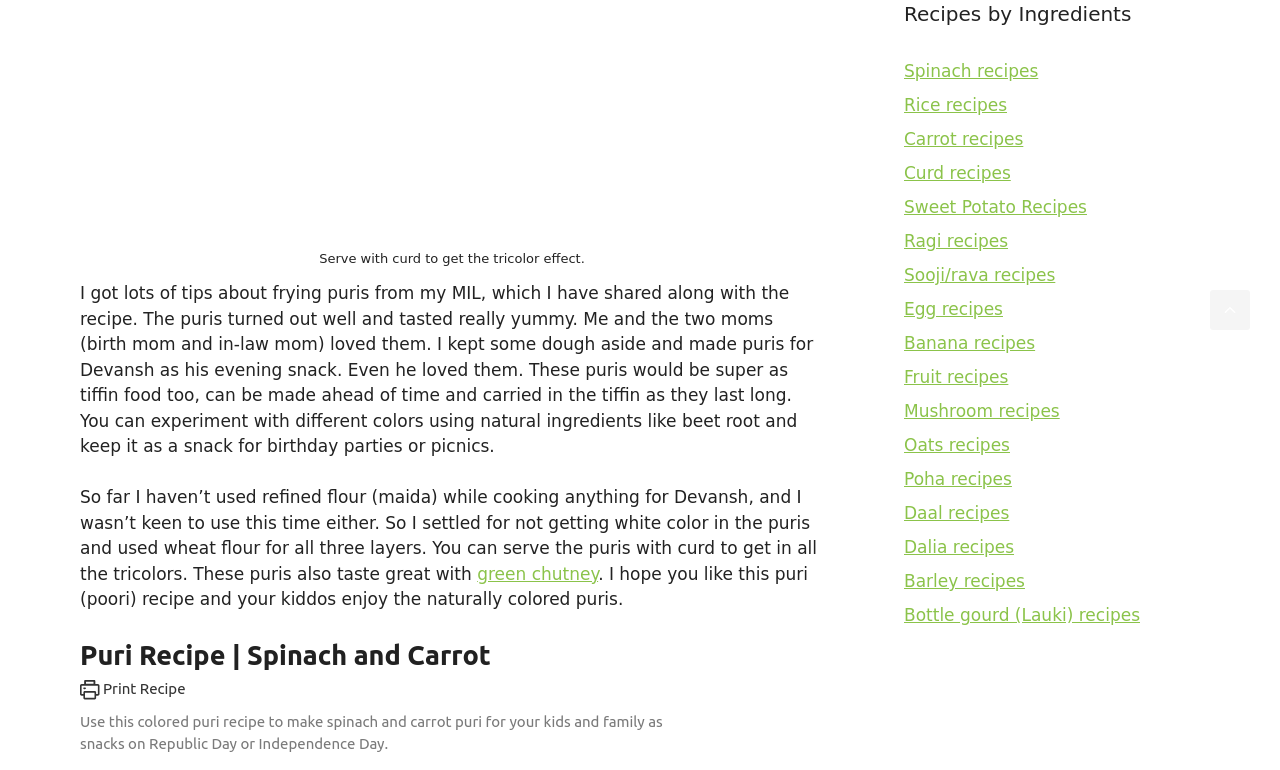Could you highlight the region that needs to be clicked to execute the instruction: "Click the link to print the recipe"?

[0.062, 0.884, 0.145, 0.906]